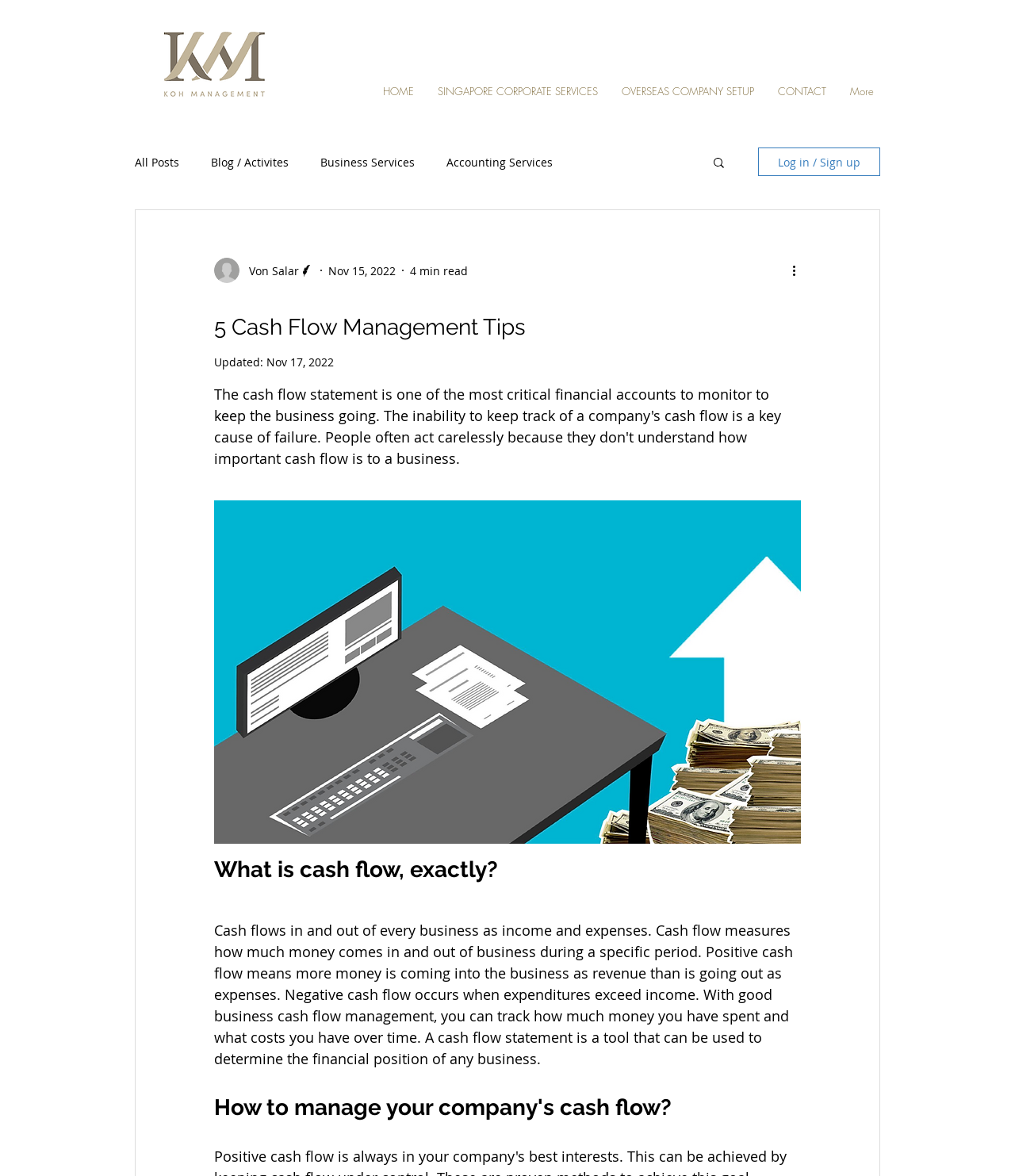Based on the element description OVERSEAS COMPANY SETUP, identify the bounding box of the UI element in the given webpage screenshot. The coordinates should be in the format (top-left x, top-left y, bottom-right x, bottom-right y) and must be between 0 and 1.

[0.601, 0.067, 0.755, 0.088]